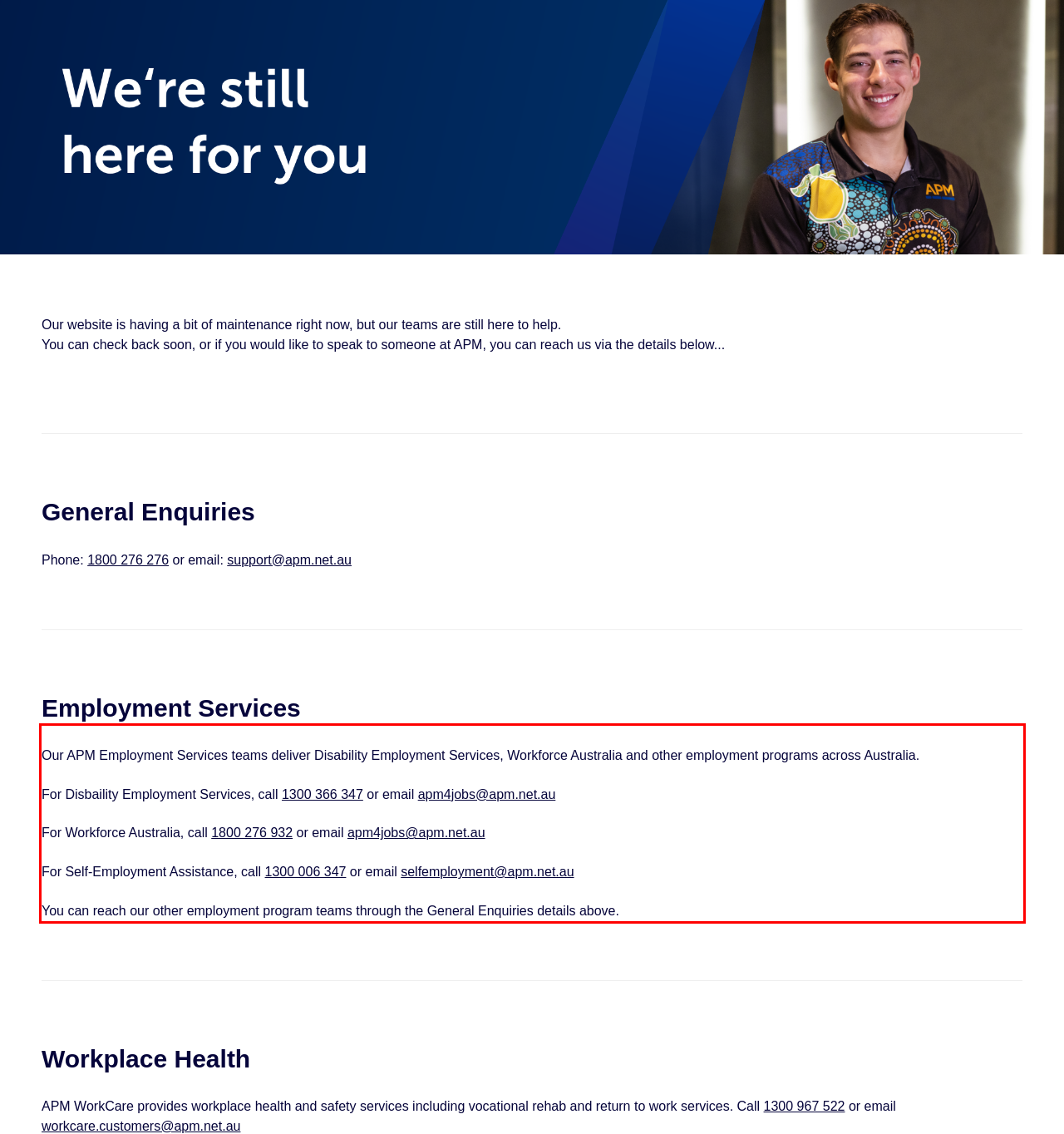Locate the red bounding box in the provided webpage screenshot and use OCR to determine the text content inside it.

Our APM Employment Services teams deliver Disability Employment Services, Workforce Australia and other employment programs across Australia. For Disbaility Employment Services, call 1300 366 347 or email apm4jobs@apm.net.au For Workforce Australia, call 1800 276 932 or email apm4jobs@apm.net.au For Self-Employment Assistance, call 1300 006 347 or email selfemployment@apm.net.au You can reach our other employment program teams through the General Enquiries details above.